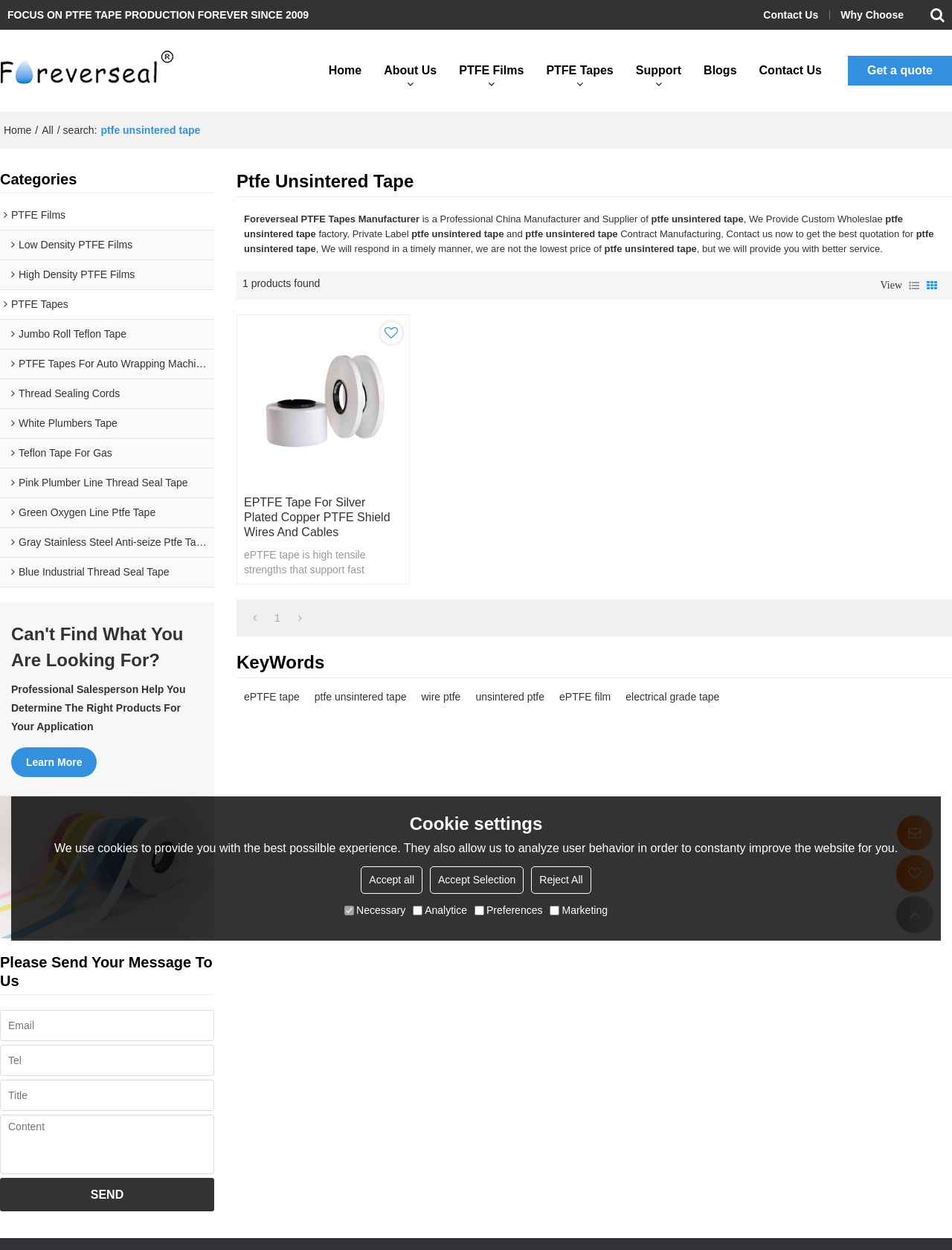Generate the text content of the main heading of the webpage.

Ptfe Unsintered Tape